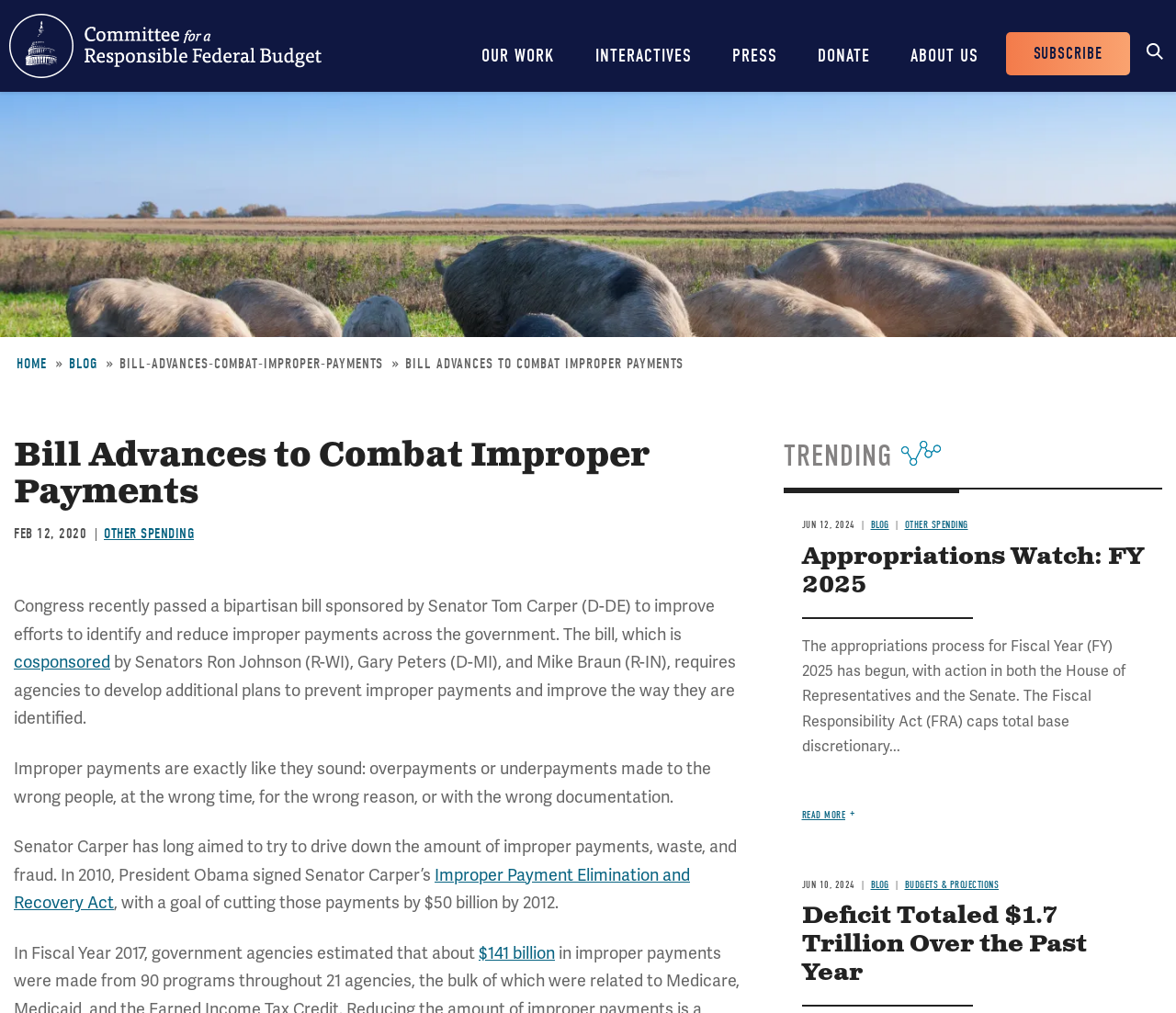Locate the bounding box coordinates of the element that should be clicked to execute the following instruction: "Go to the 'BLOG' page".

[0.059, 0.351, 0.083, 0.367]